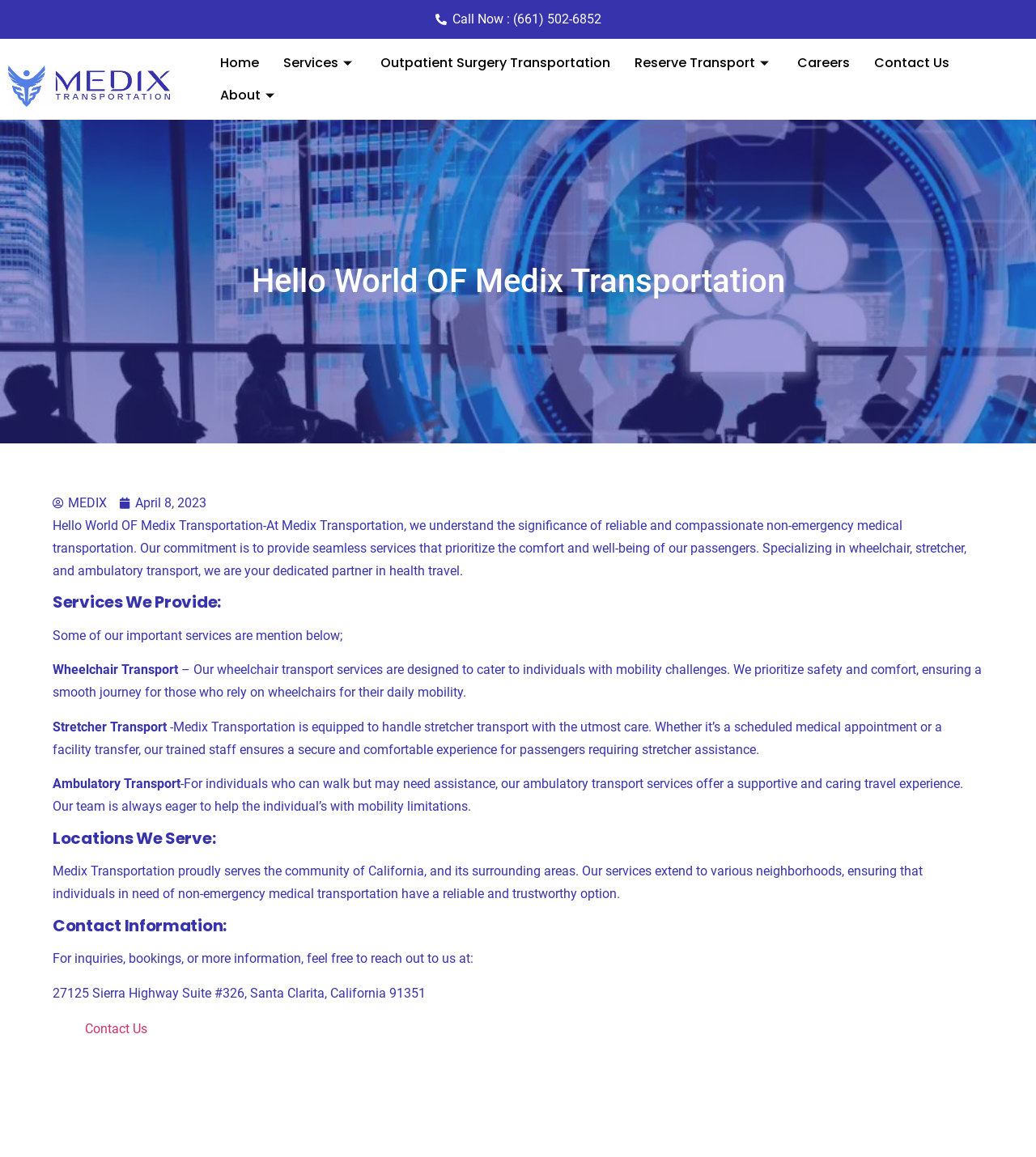What is the address of Medix Transportation?
Using the image as a reference, deliver a detailed and thorough answer to the question.

I found this information by reading the section 'Contact Information:' on the webpage, which provides the address of Medix Transportation.